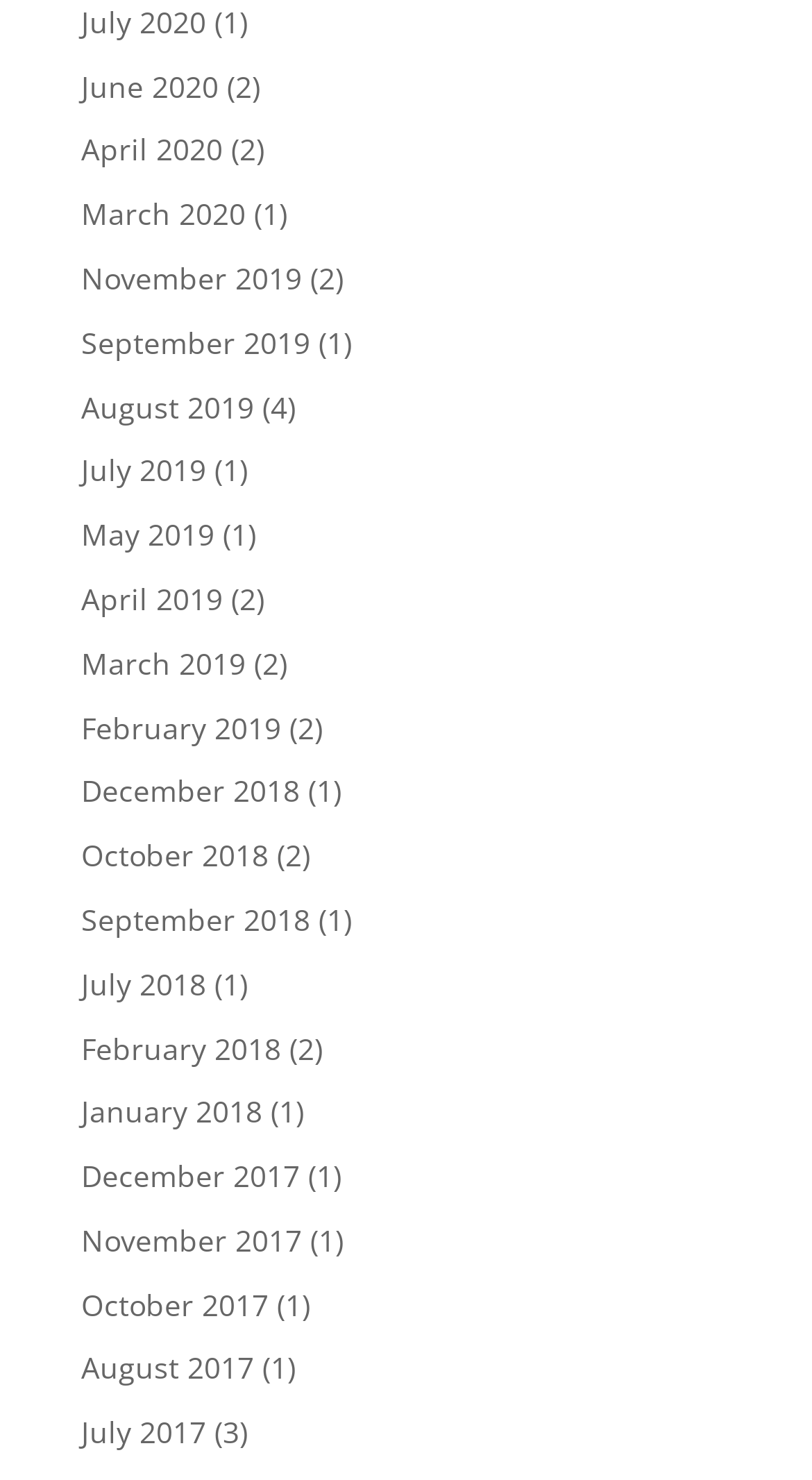What is the pattern of the links on the webpage?
Answer the question with a single word or phrase, referring to the image.

Monthly archive links